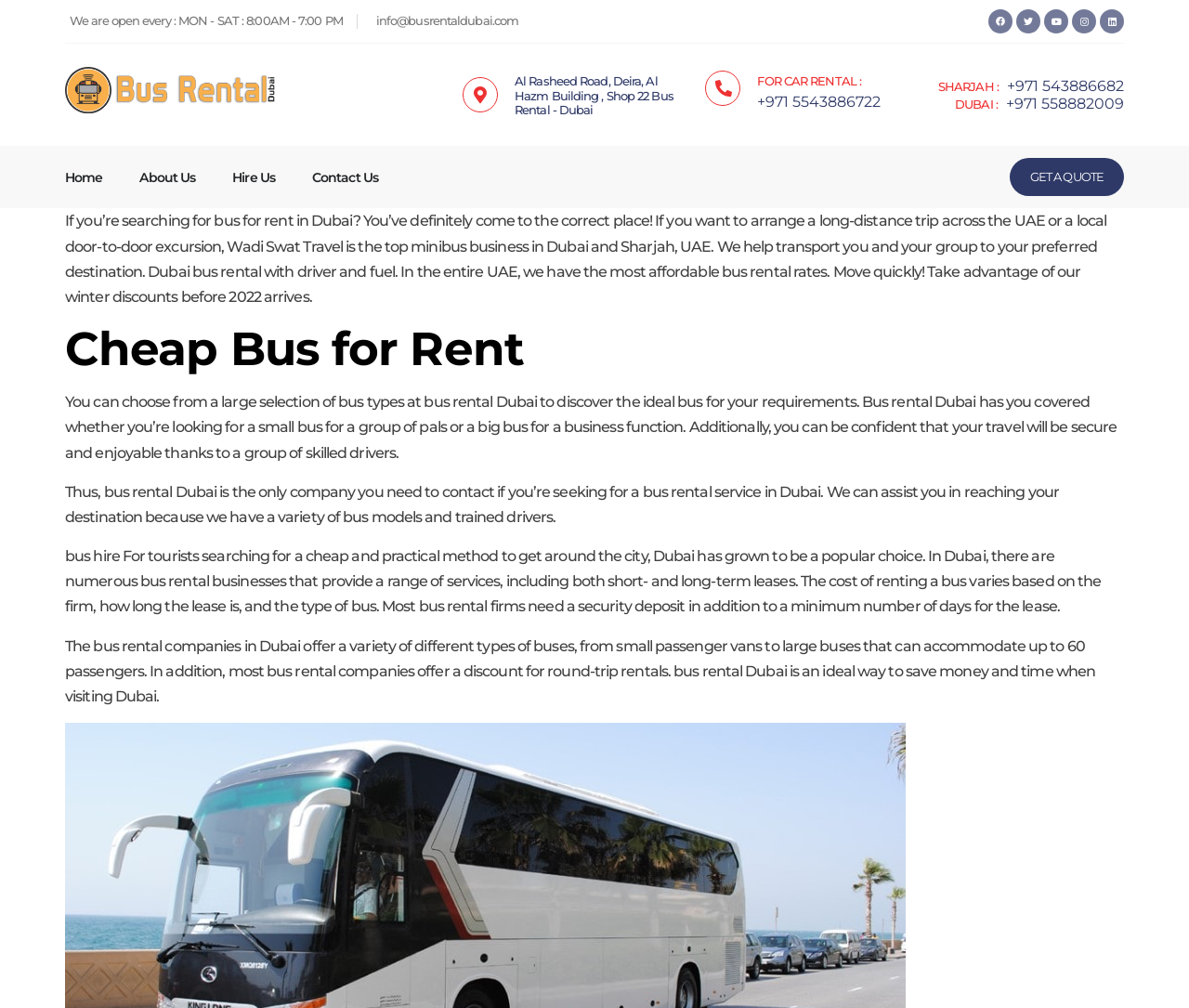What is the business name?
Please give a detailed and elaborate answer to the question based on the image.

The business name is mentioned in the text as 'Wadi Swat Travel is the top minibus business in Dubai and Sharjah, UAE.'